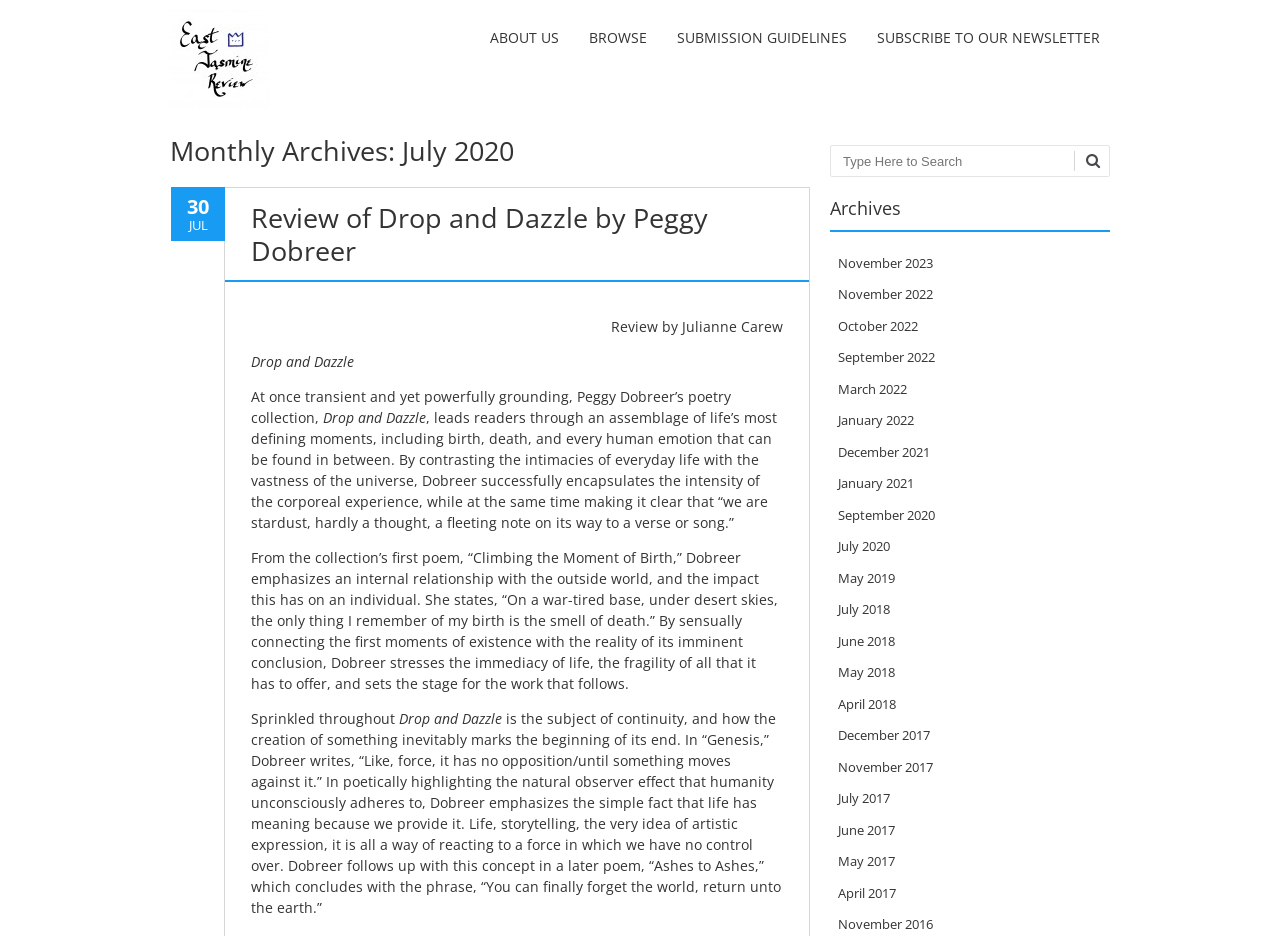What is the name of the literary magazine?
Using the image as a reference, give an elaborate response to the question.

The name of the literary magazine can be found in the title of the webpage, 'July 2020 – East Jasmine Review', and also in the link 'an electronic literary magazine' at the top of the page.